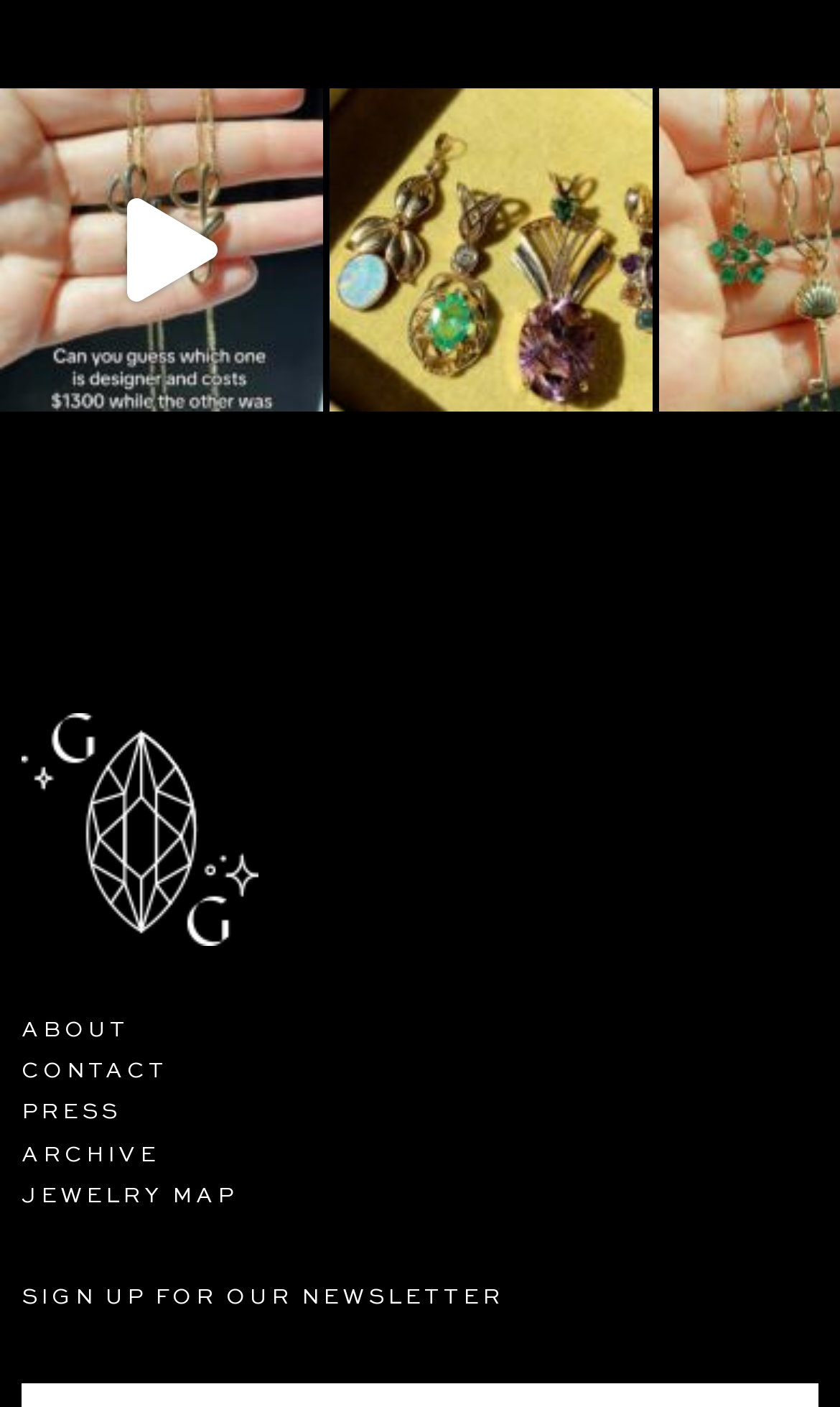Based on the element description Jewelry Map, identify the bounding box coordinates for the UI element. The coordinates should be in the format (top-left x, top-left y, bottom-right x, bottom-right y) and within the 0 to 1 range.

[0.026, 0.842, 0.282, 0.857]